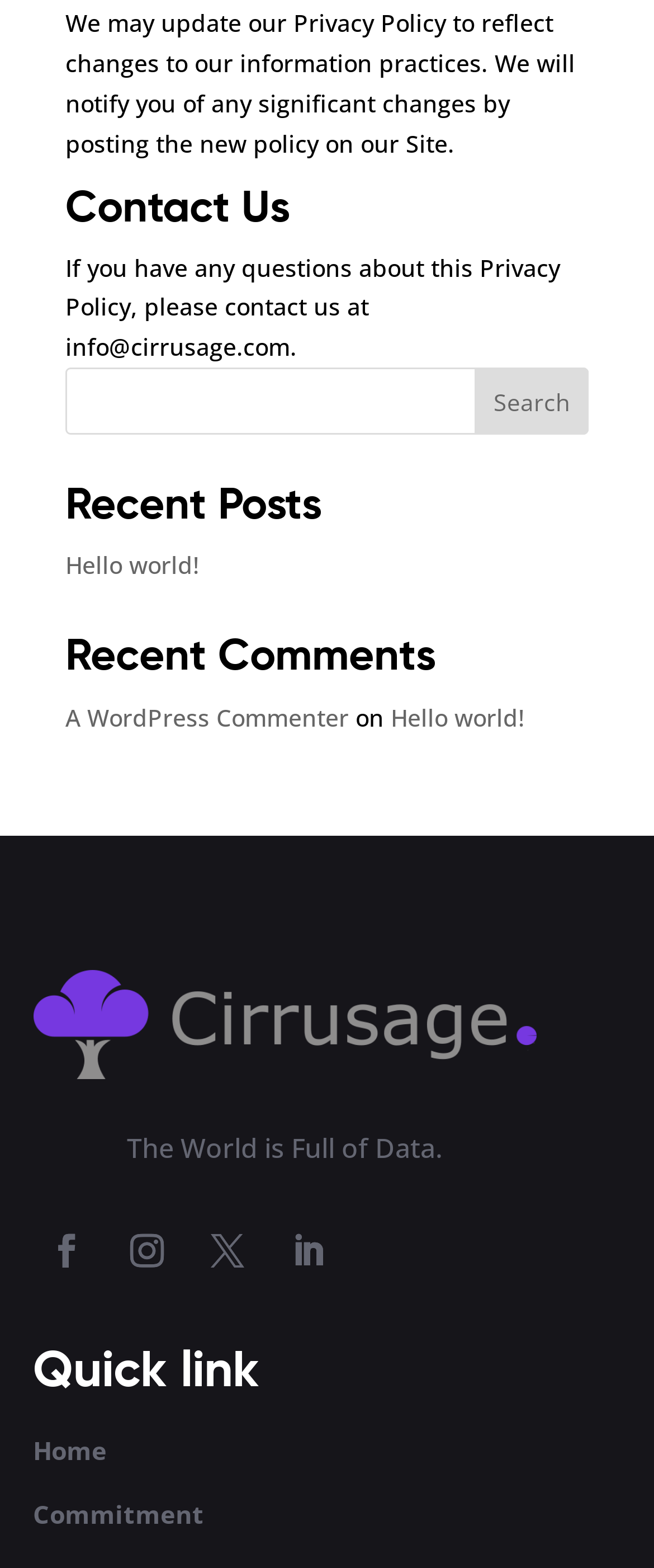What is the title of the section at the bottom?
Give a single word or phrase as your answer by examining the image.

Quick link